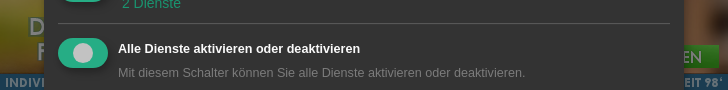What is the purpose of the toggle switch?
Answer the question in as much detail as possible.

The toggle switch is designed to manage services, allowing users to activate or deactivate all services simultaneously. This provides a simple and efficient way to control multiple services at once, making it a convenient UI element in a settings menu.